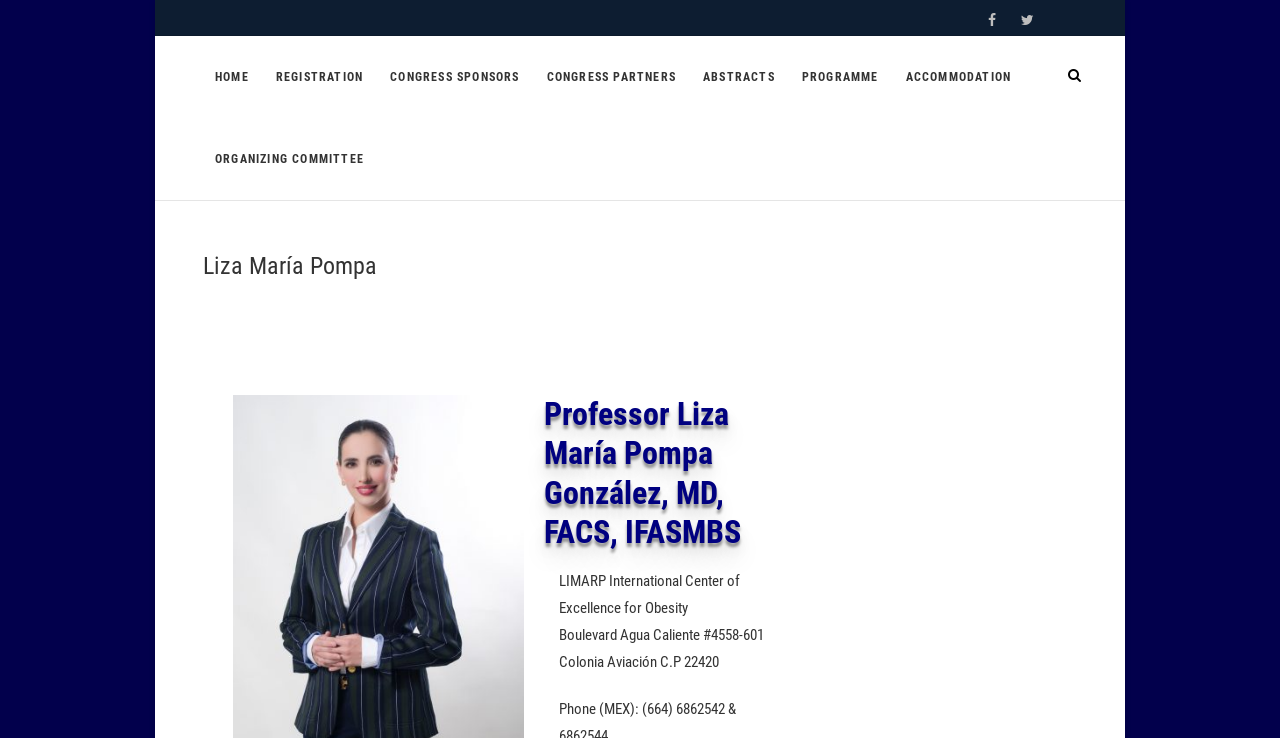Determine the bounding box for the described UI element: "Congress Partners".

[0.418, 0.049, 0.538, 0.16]